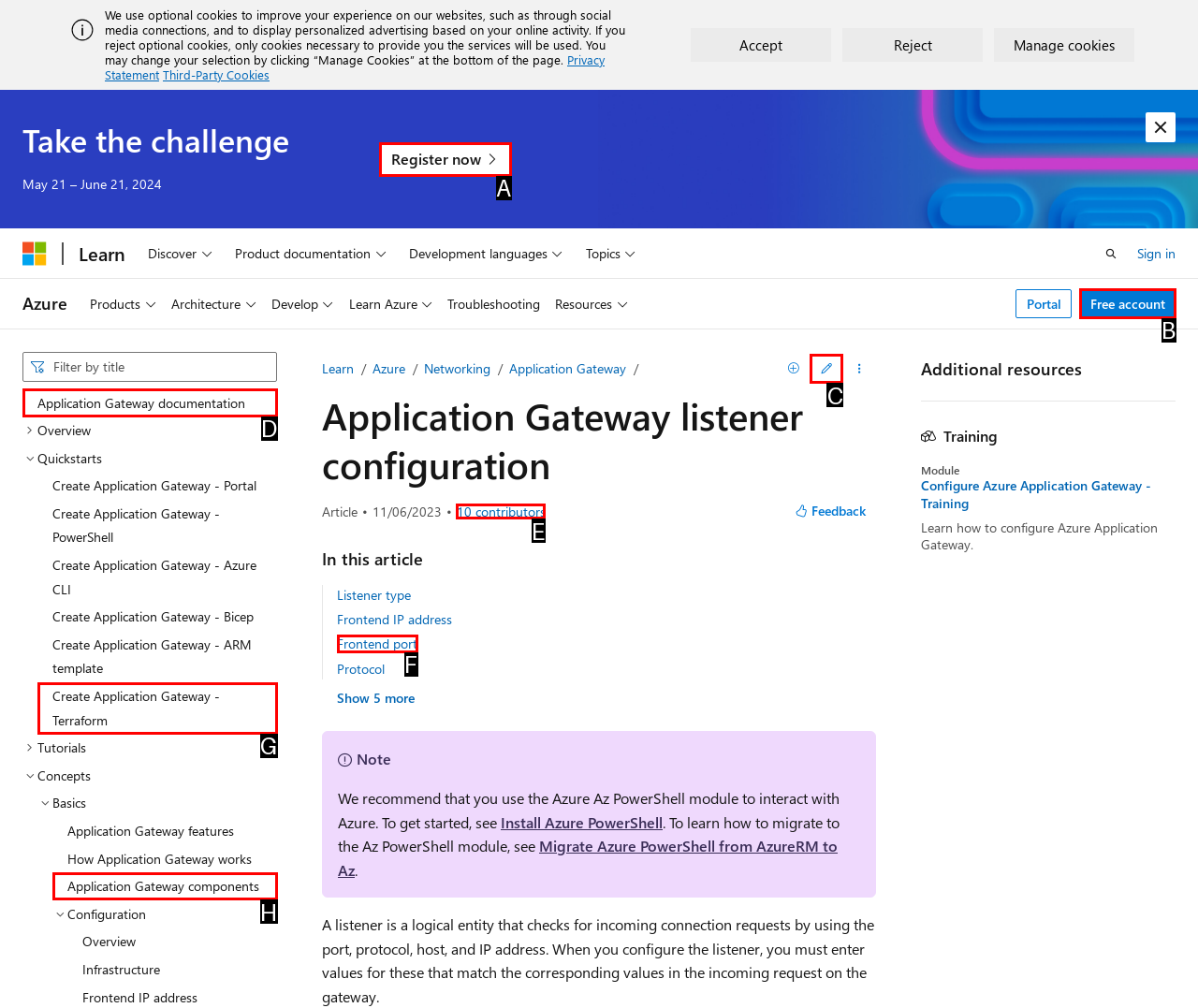To complete the task: View all contributors, which option should I click? Answer with the appropriate letter from the provided choices.

E